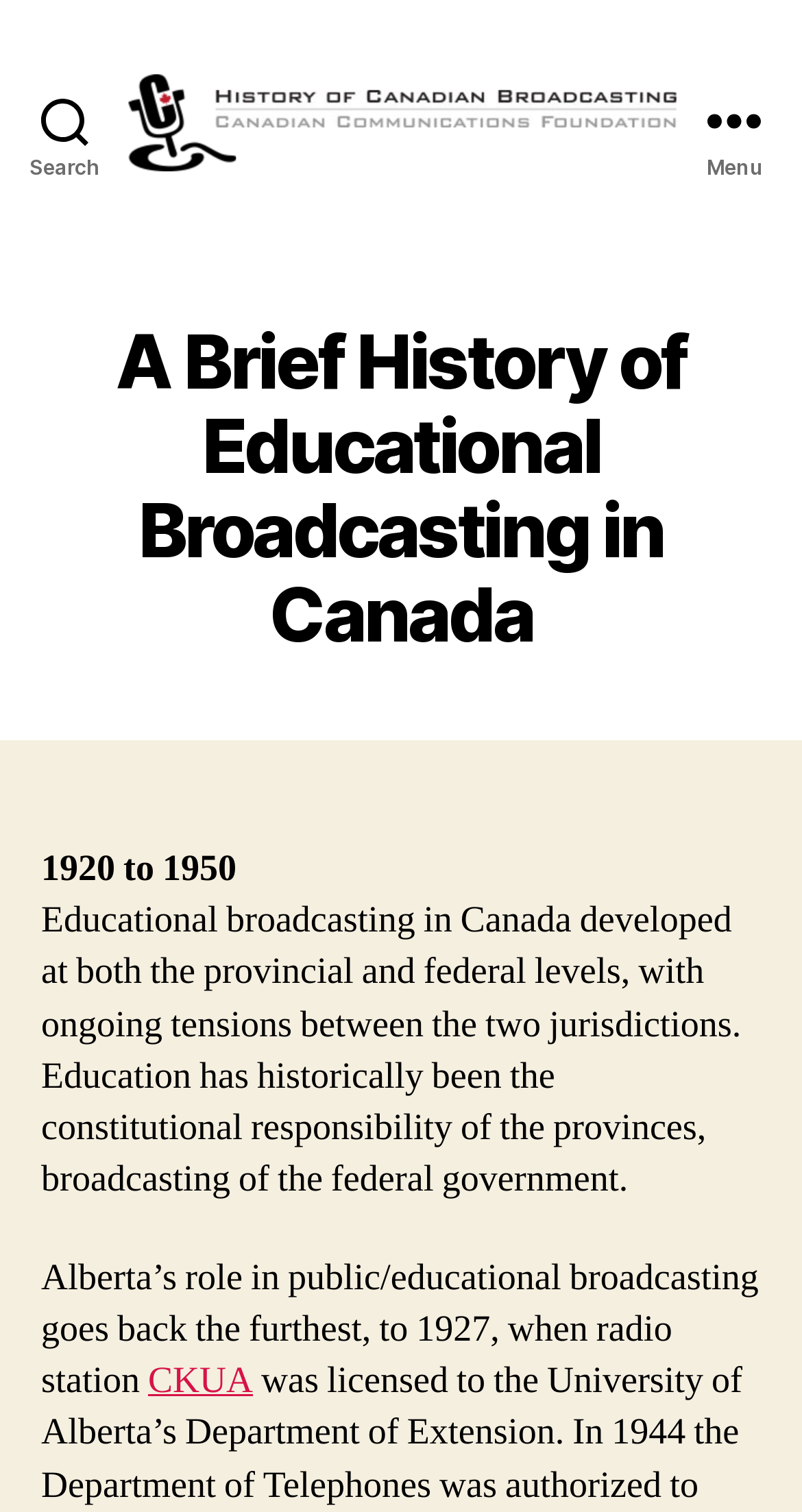Please find and give the text of the main heading on the webpage.

A Brief History of Educational Broadcasting in Canada